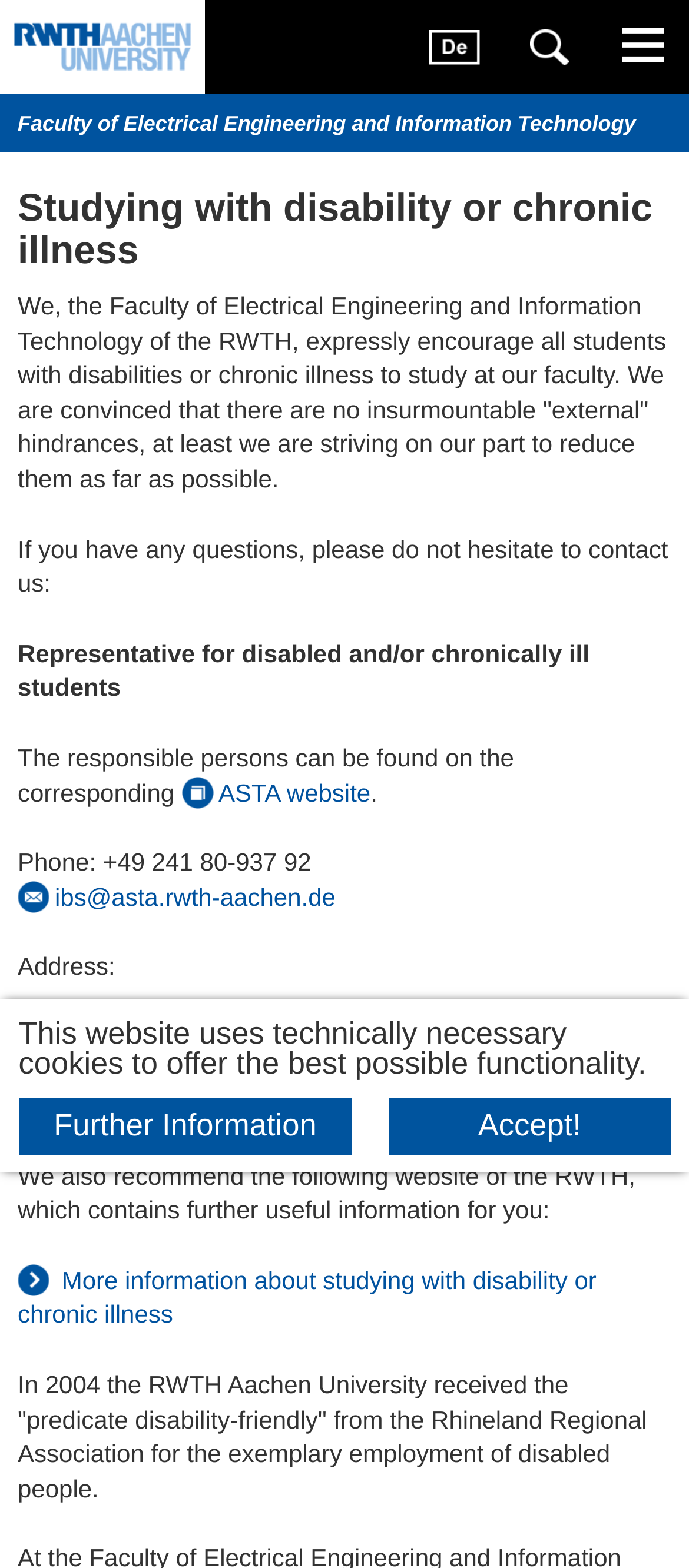Provide a one-word or short-phrase response to the question:
What is the address of the AStA der RWTH Aachen?

Pontwall 3, 52062 Aachen